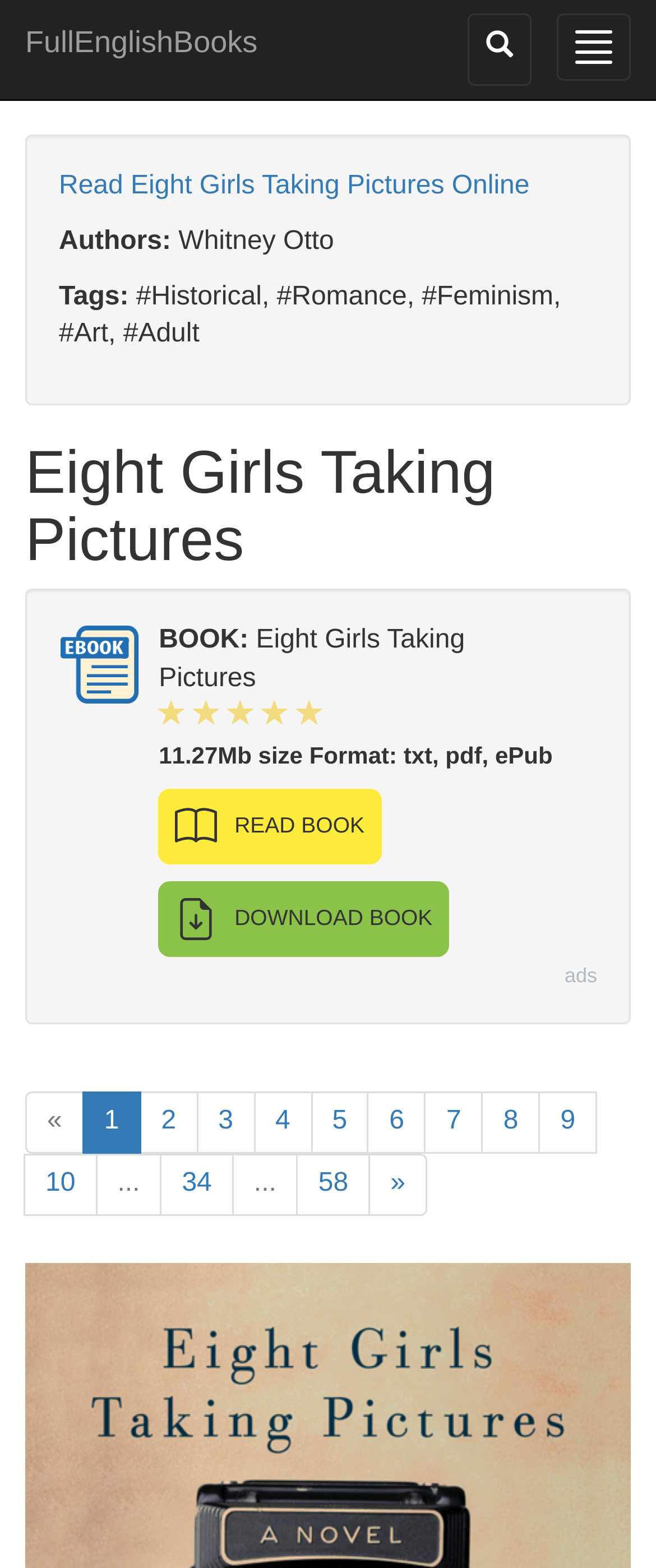Determine the bounding box coordinates of the section to be clicked to follow the instruction: "READ BOOK". The coordinates should be given as four float numbers between 0 and 1, formatted as [left, top, right, bottom].

[0.242, 0.503, 0.581, 0.551]